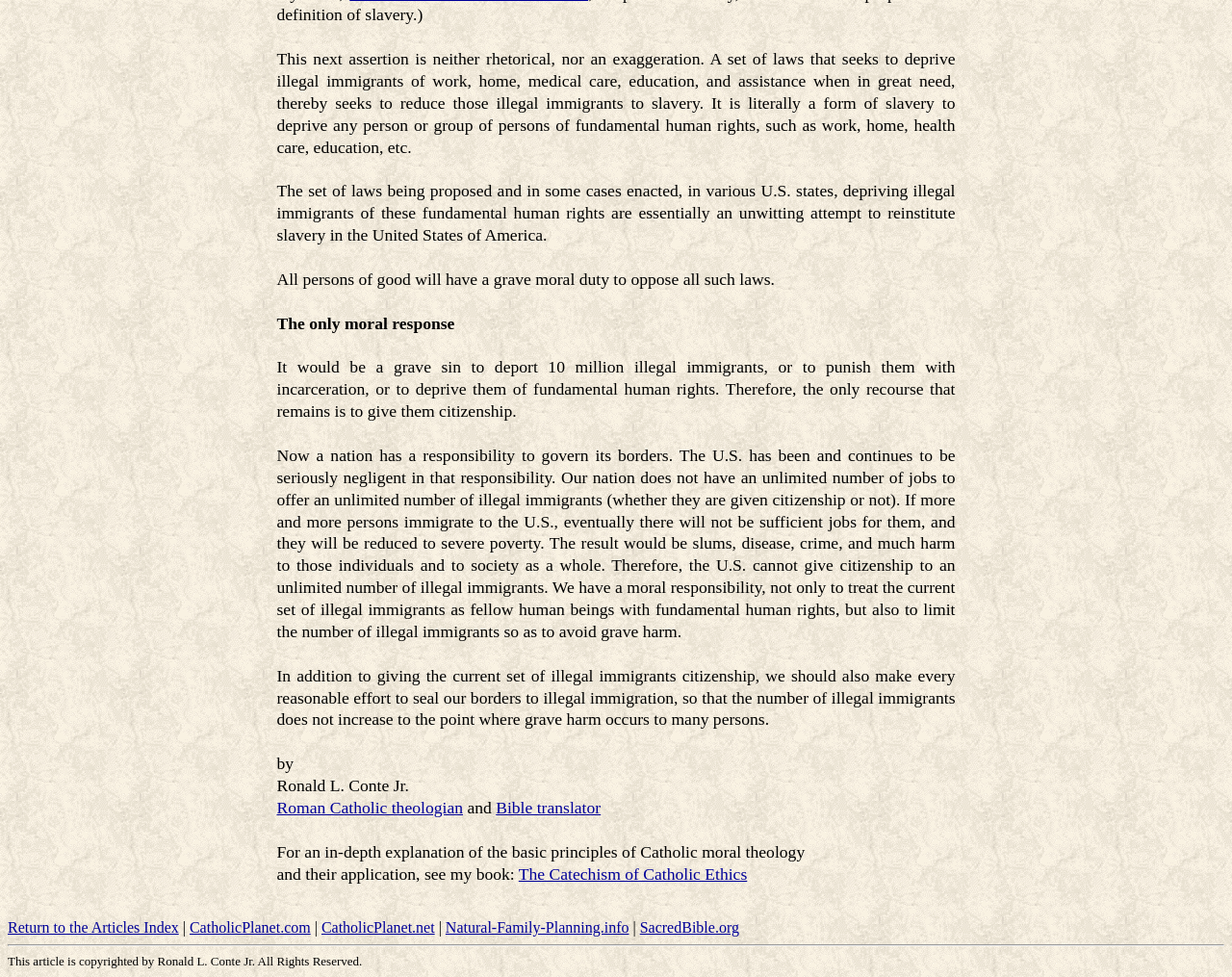Please answer the following question as detailed as possible based on the image: 
Who is the author of the article?

I found the author's name by looking at the text 'by Ronald L. Conte Jr.' which is located at the bottom of the article.